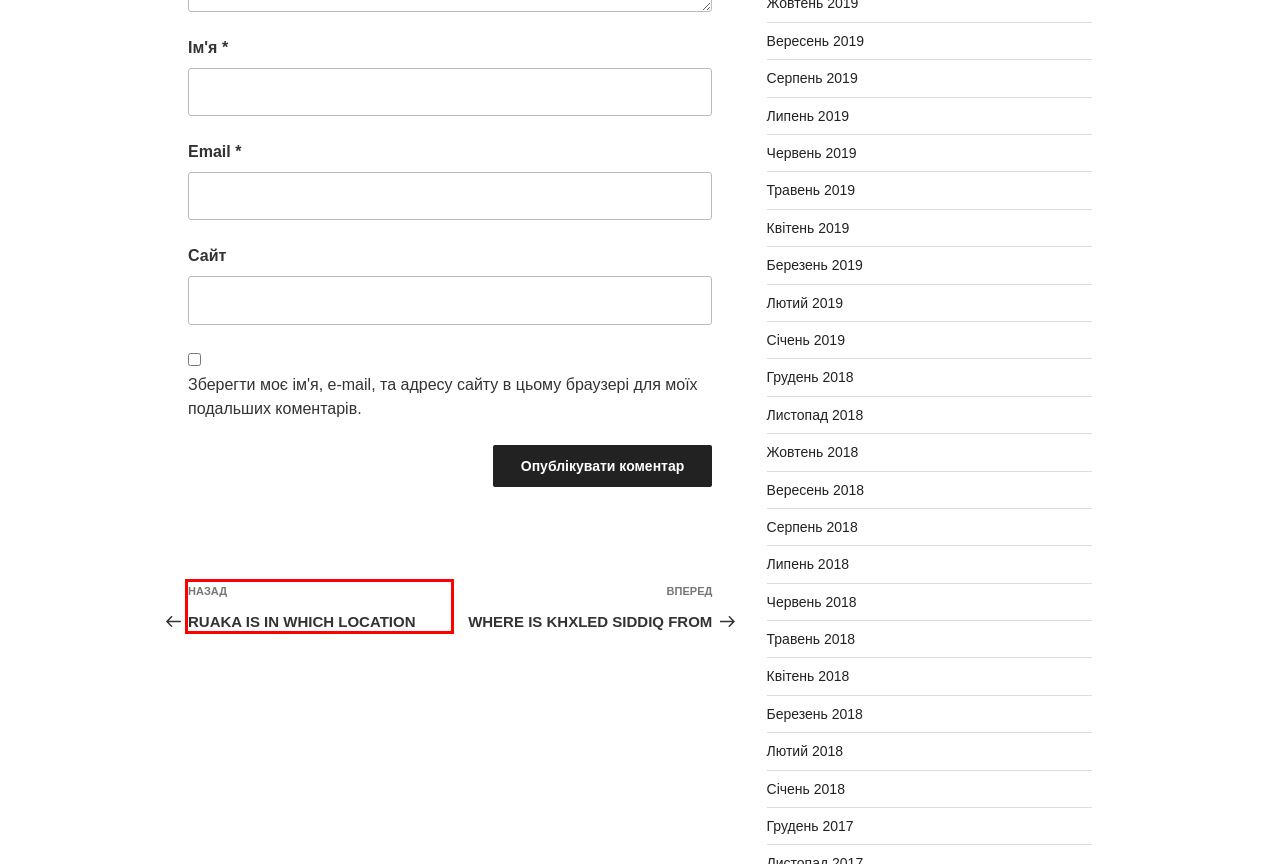Given a webpage screenshot with a red bounding box around a UI element, choose the webpage description that best matches the new webpage after clicking the element within the bounding box. Here are the candidates:
A. RUAKA IS IN WHICH LOCATION | PSPGAMEZ
B. Серпень, 2019 | PSPGAMEZ
C. Червень, 2019 | PSPGAMEZ
D. Жовтень, 2018 | PSPGAMEZ
E. Січень, 2019 | PSPGAMEZ
F. Листопад, 2018 | PSPGAMEZ
G. Вересень, 2019 | PSPGAMEZ
H. Травень, 2019 | PSPGAMEZ

A